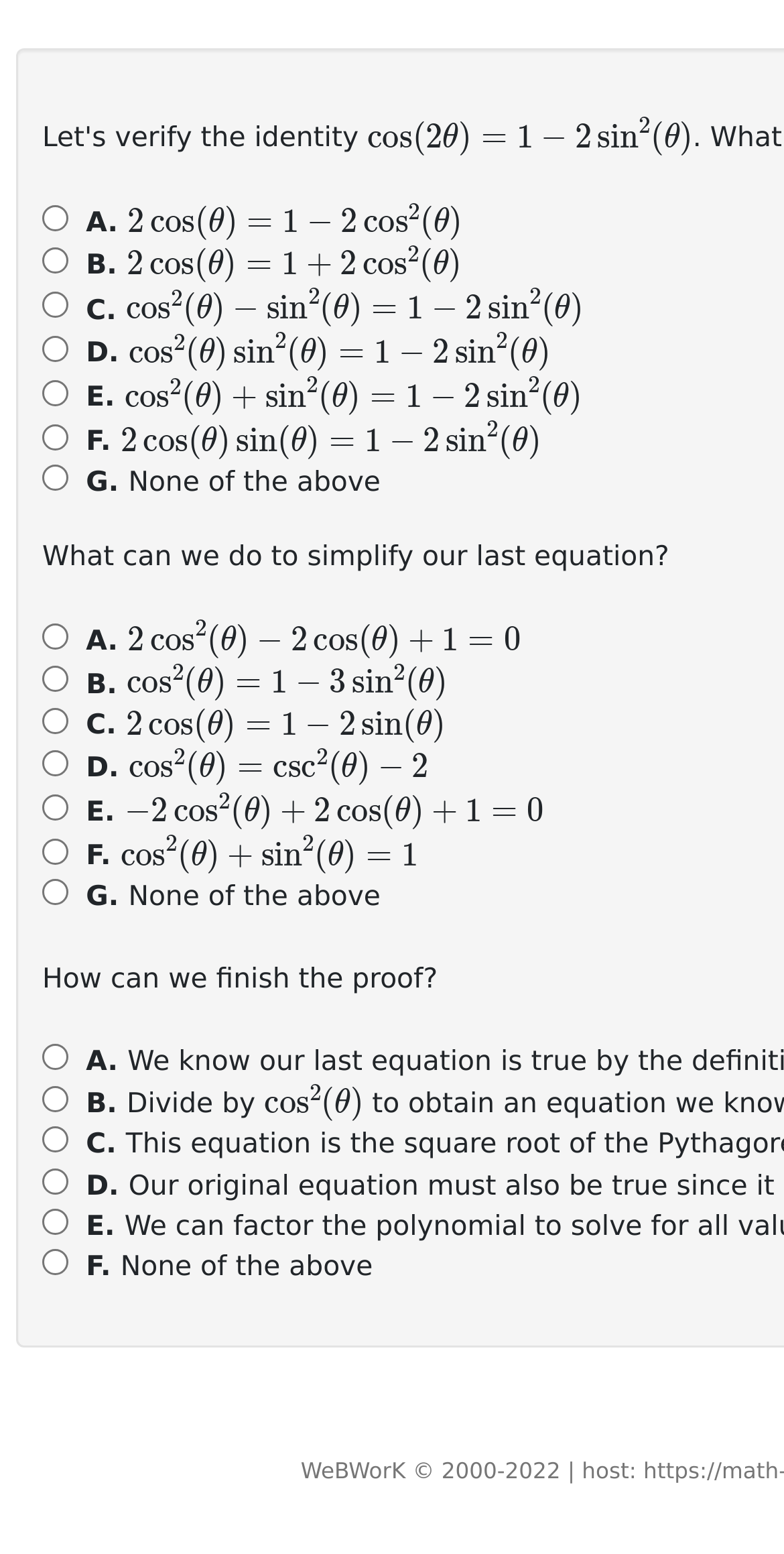Specify the bounding box coordinates for the region that must be clicked to perform the given instruction: "Select answer 1 option 2".

[0.054, 0.159, 0.087, 0.176]